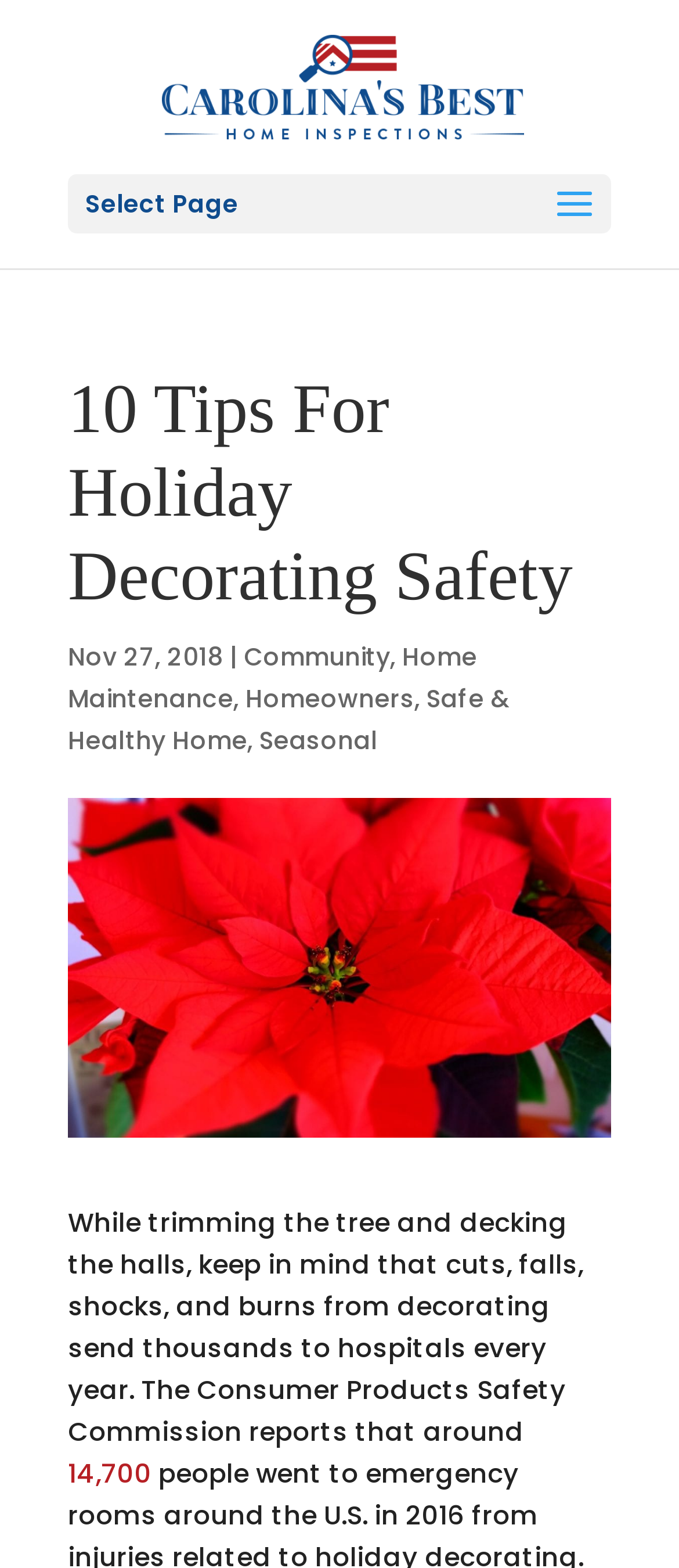Identify the bounding box for the described UI element. Provide the coordinates in (top-left x, top-left y, bottom-right x, bottom-right y) format with values ranging from 0 to 1: Home Maintenance

[0.1, 0.408, 0.703, 0.457]